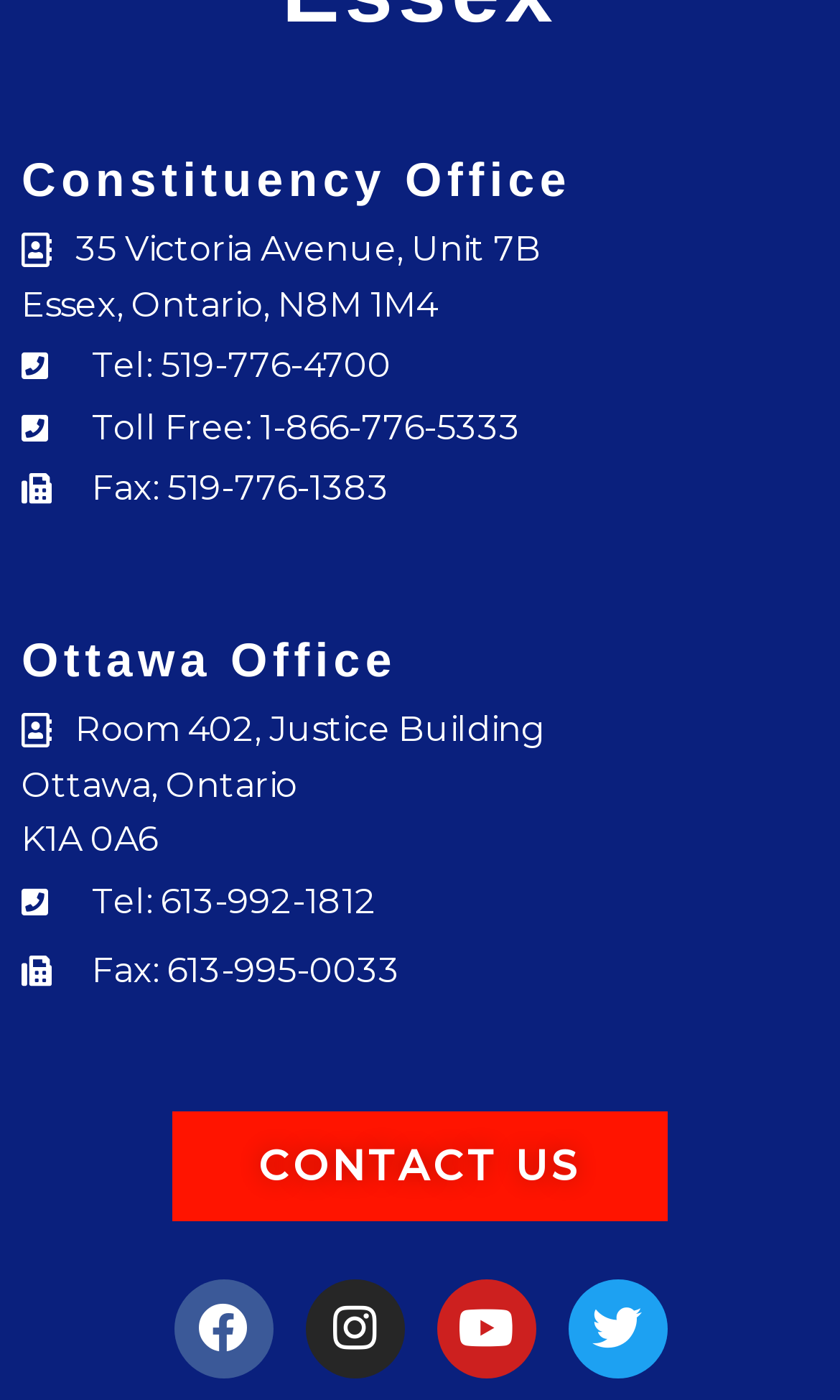Locate the bounding box coordinates of the element you need to click to accomplish the task described by this instruction: "Fax the Ottawa office".

[0.026, 0.674, 0.974, 0.714]